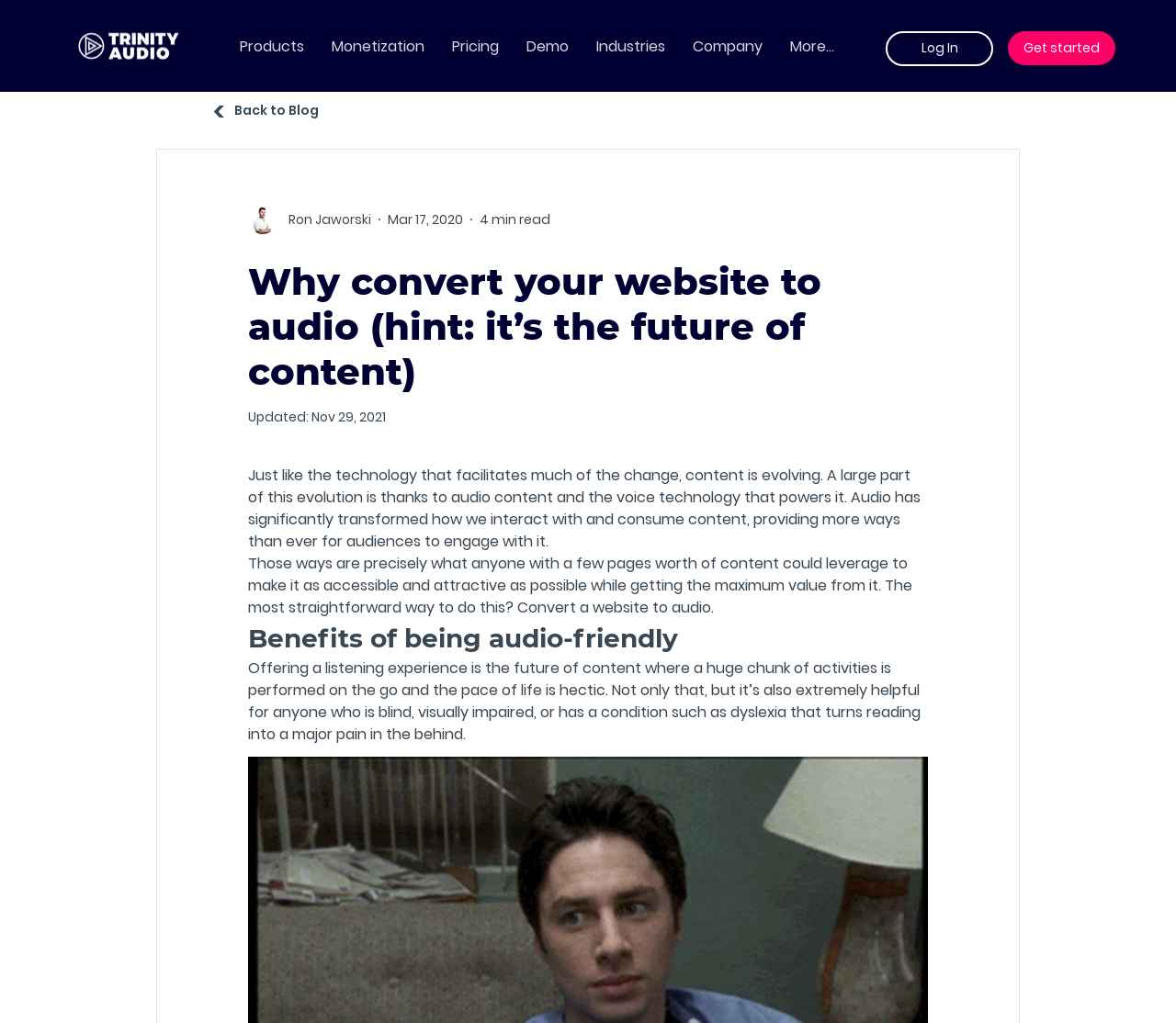Please identify the primary heading on the webpage and return its text.

Why convert your website to audio (hint: it’s the future of content)